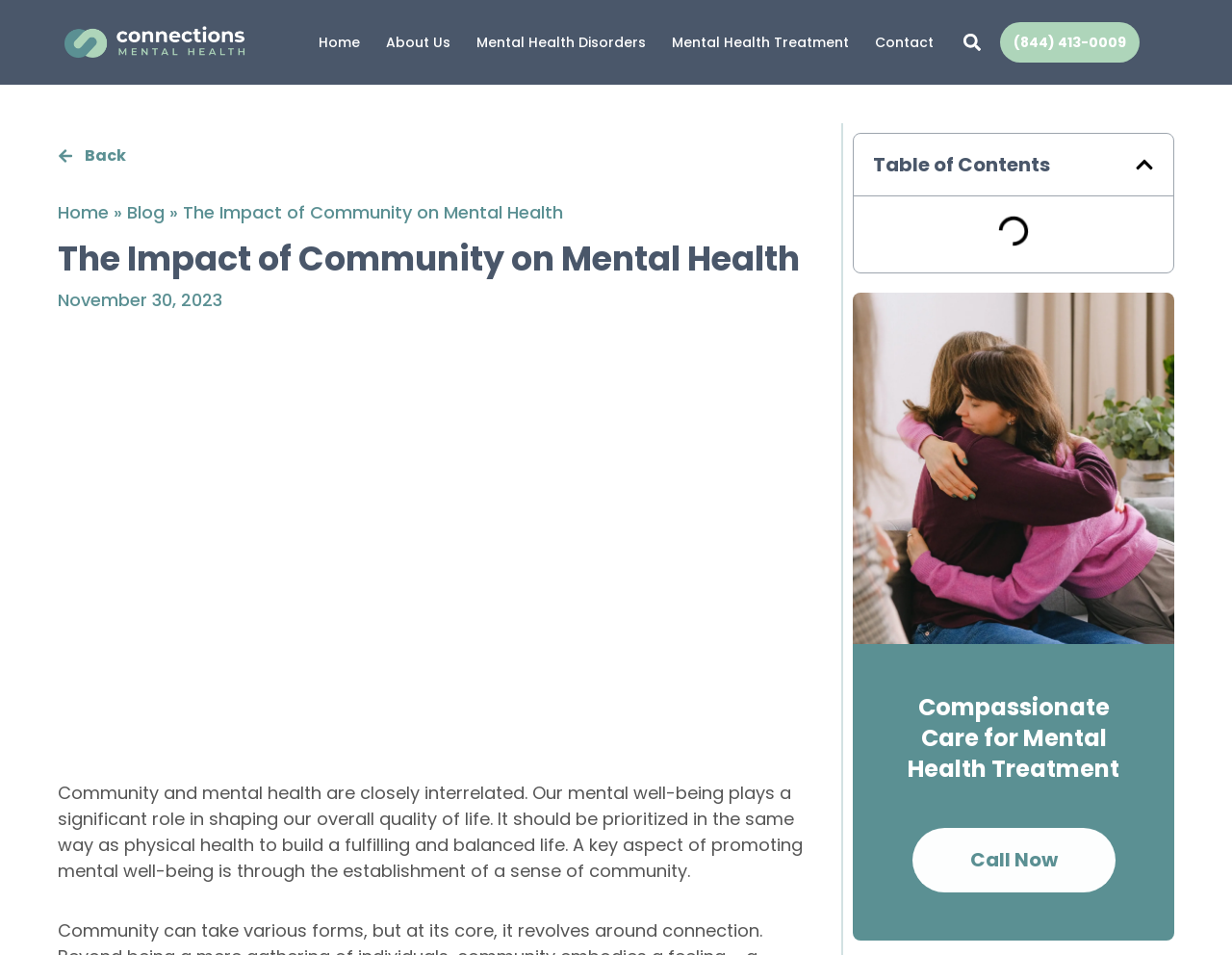What is the logo of the website?
Provide a short answer using one word or a brief phrase based on the image.

Connections Mental Health